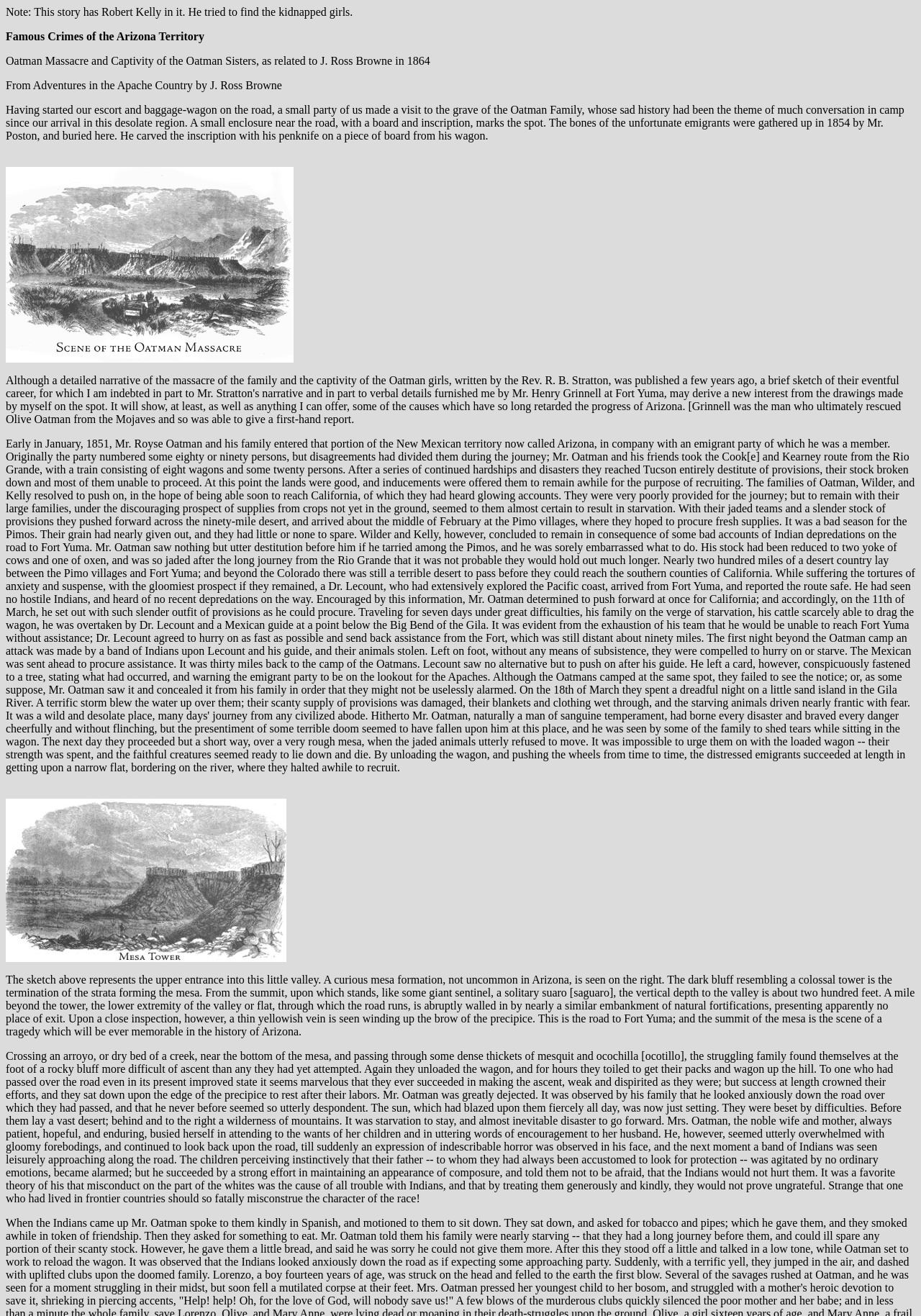What is the height of the vertical depth from the summit of the mesa to the valley?
Answer briefly with a single word or phrase based on the image.

About 200 feet